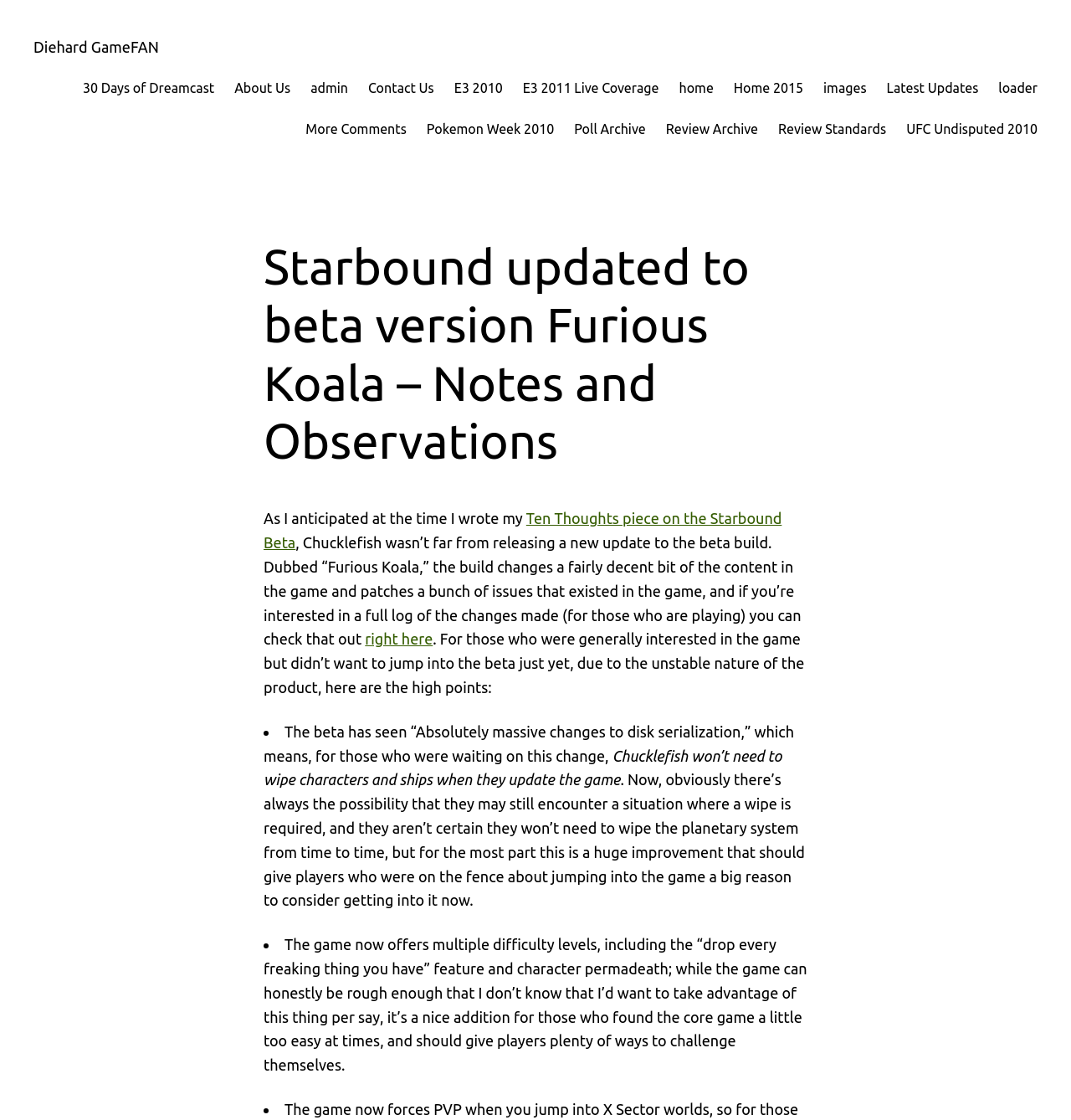What is the name of the Starbound update?
By examining the image, provide a one-word or phrase answer.

Furious Koala